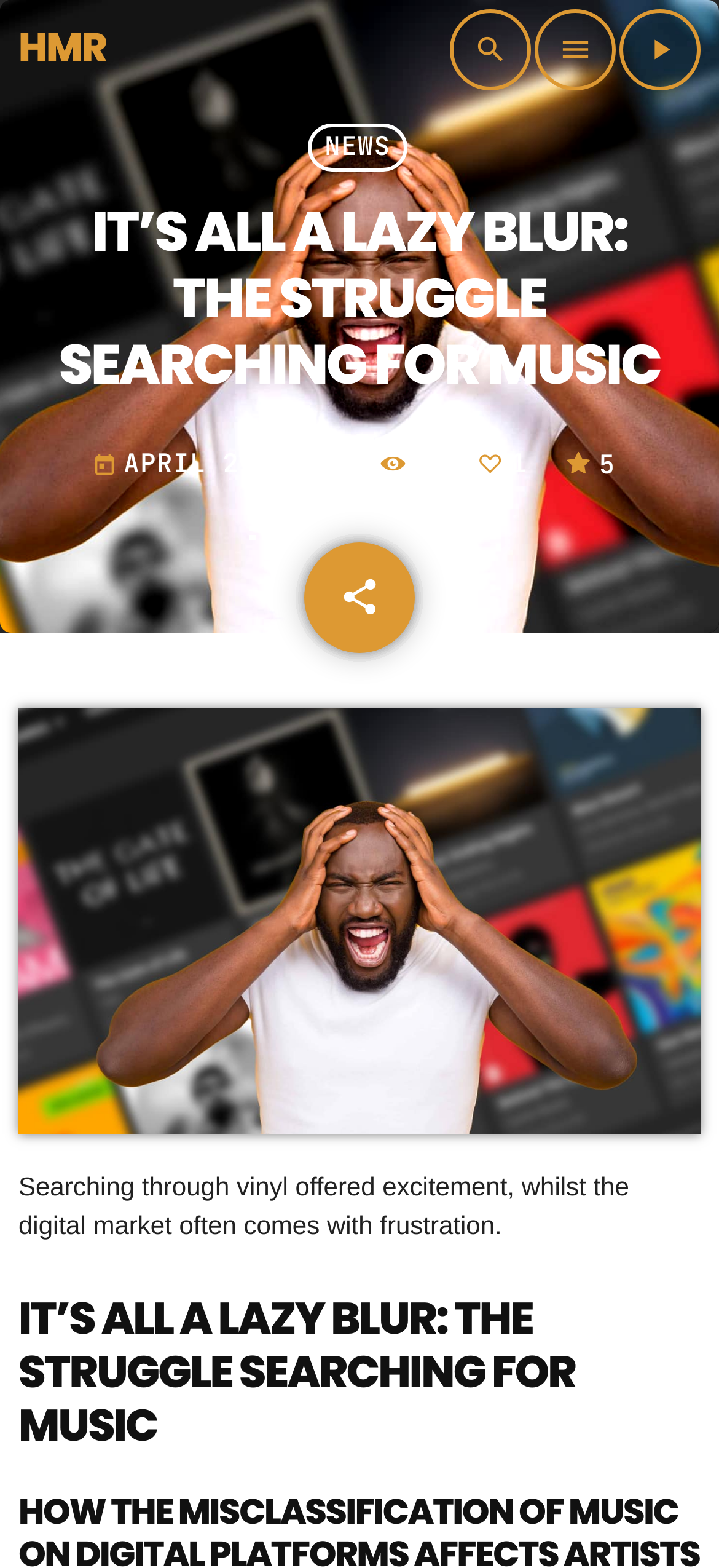Bounding box coordinates must be specified in the format (top-left x, top-left y, bottom-right x, bottom-right y). All values should be floating point numbers between 0 and 1. What are the bounding box coordinates of the UI element described as: play_arrow

[0.862, 0.006, 0.974, 0.058]